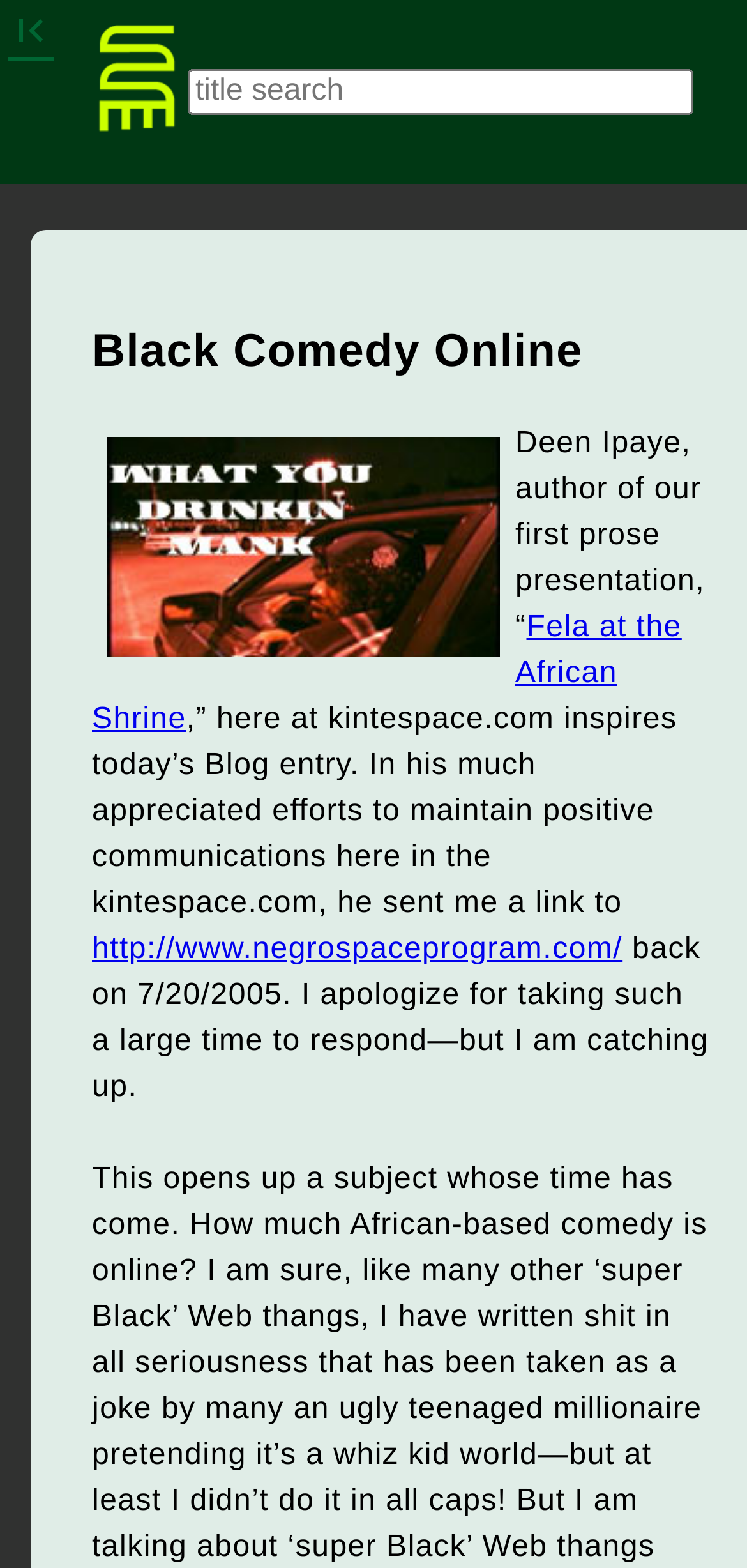Locate the bounding box of the UI element described in the following text: "placeholder="title search"".

[0.251, 0.044, 0.928, 0.073]